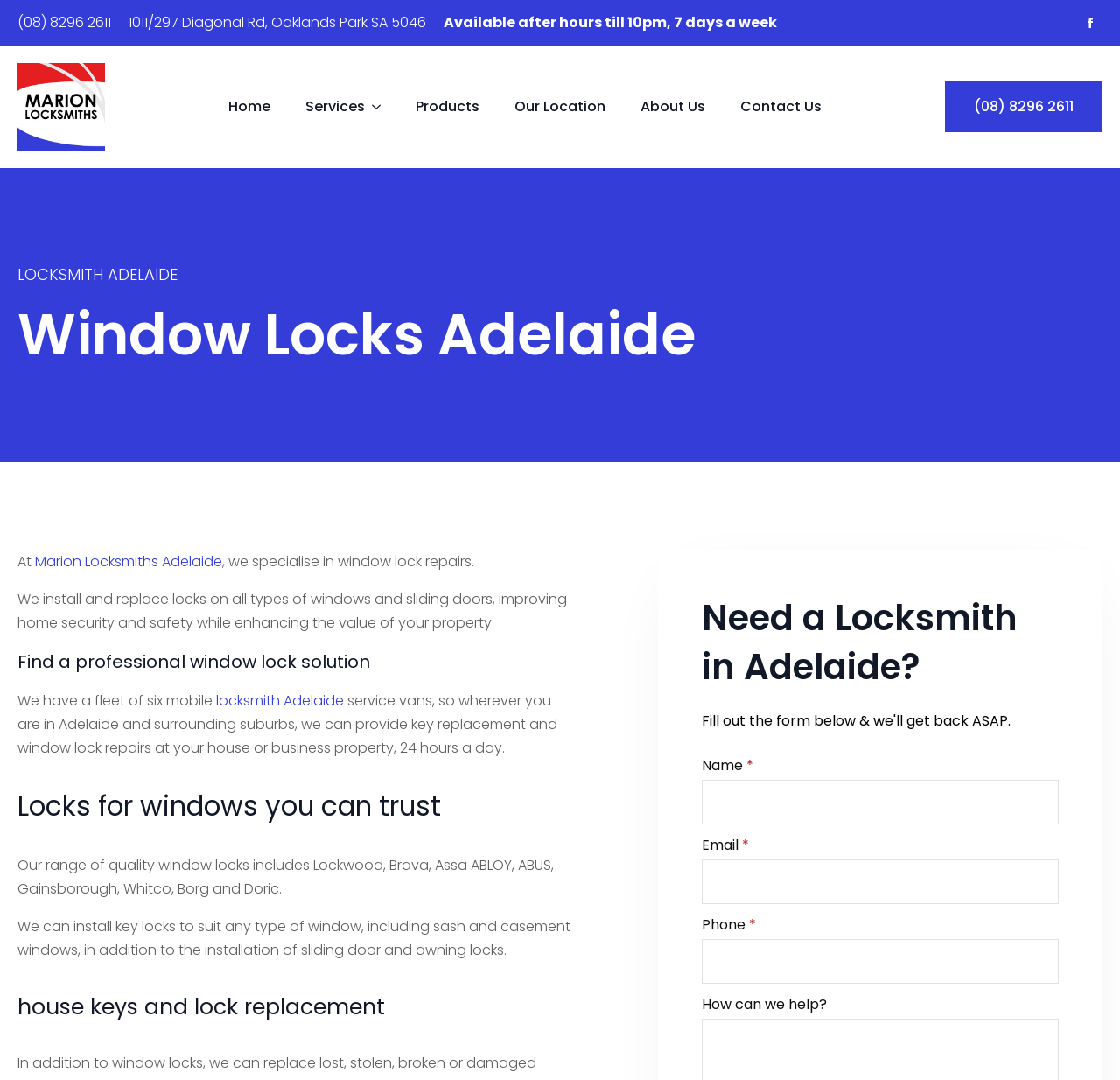What is the phone number of Marion Locksmiths Adelaide?
Please look at the screenshot and answer in one word or a short phrase.

(08) 8296 2611